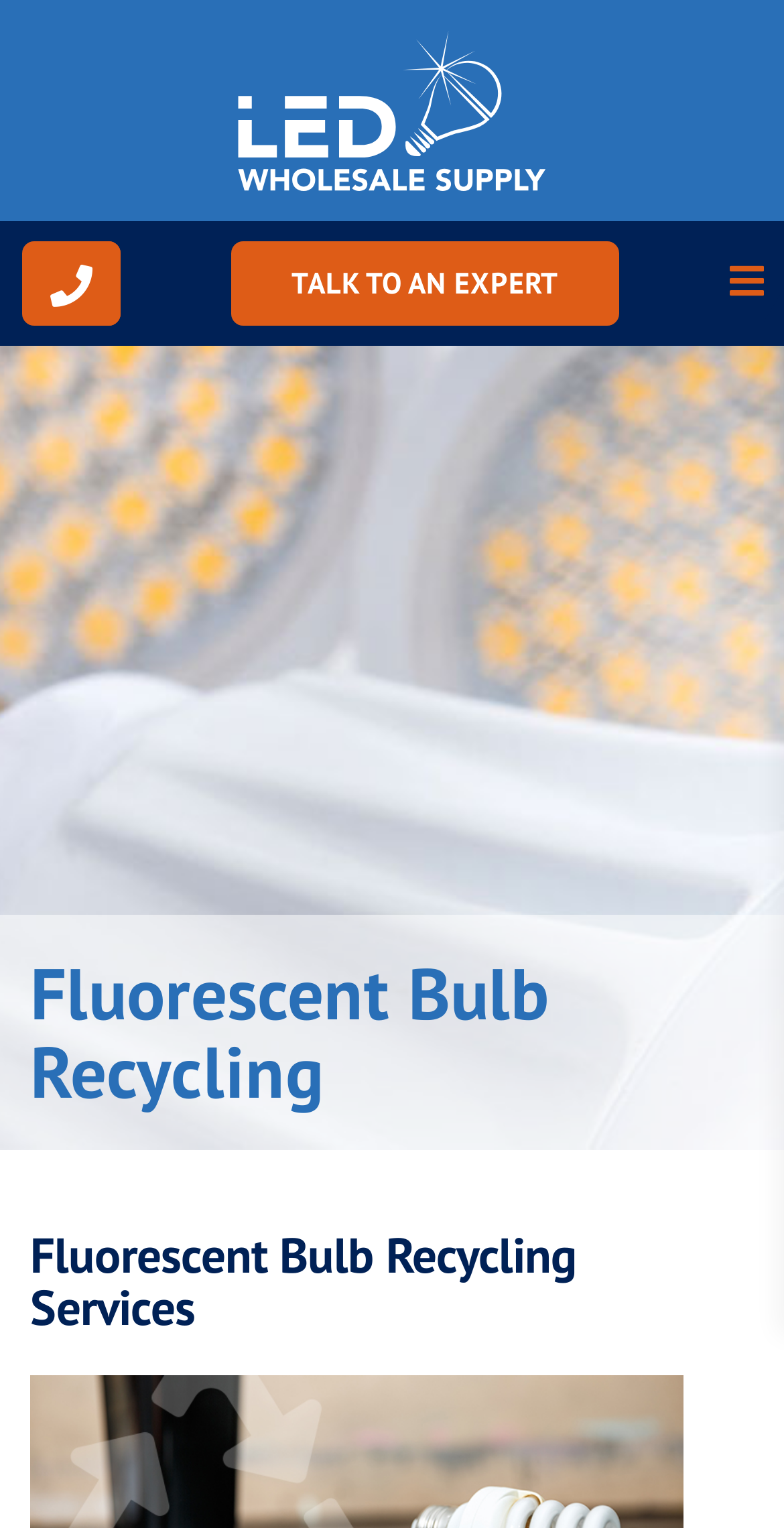Is there a way to contact an expert? Analyze the screenshot and reply with just one word or a short phrase.

Yes